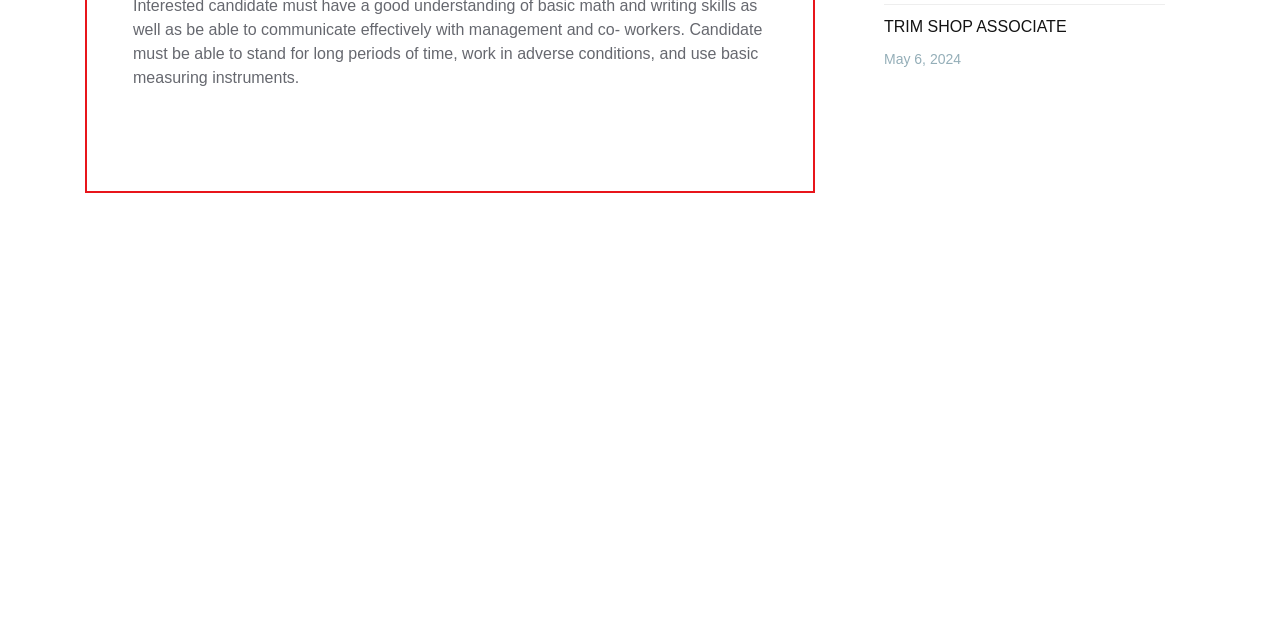Predict the bounding box of the UI element that fits this description: "TRIM SHOP ASSOCIATE".

[0.691, 0.027, 0.833, 0.054]